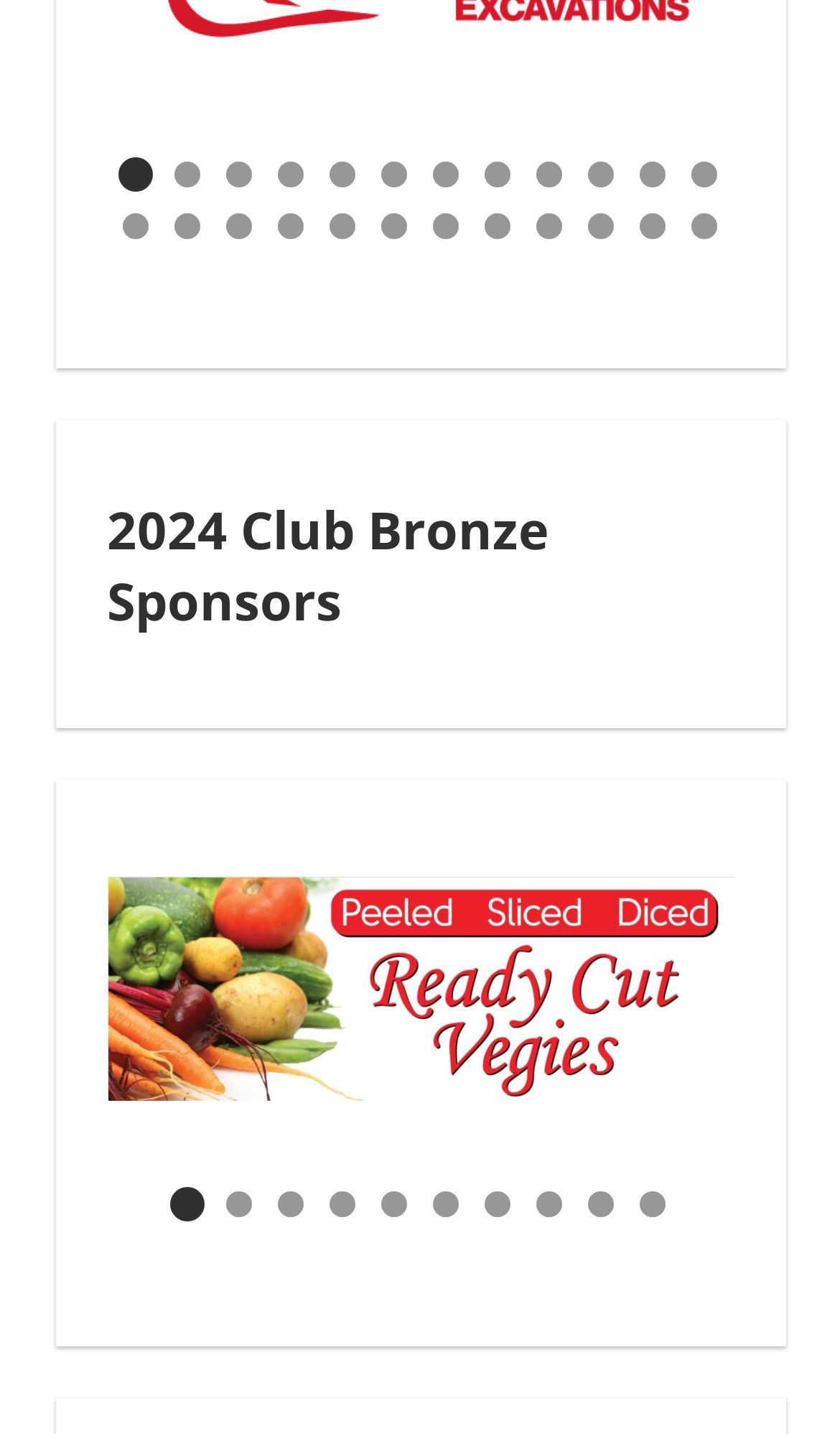Locate the bounding box coordinates of the region to be clicked to comply with the following instruction: "Go to slide 10". The coordinates must be four float numbers between 0 and 1, in the form [left, top, right, bottom].

[0.7, 0.83, 0.731, 0.848]